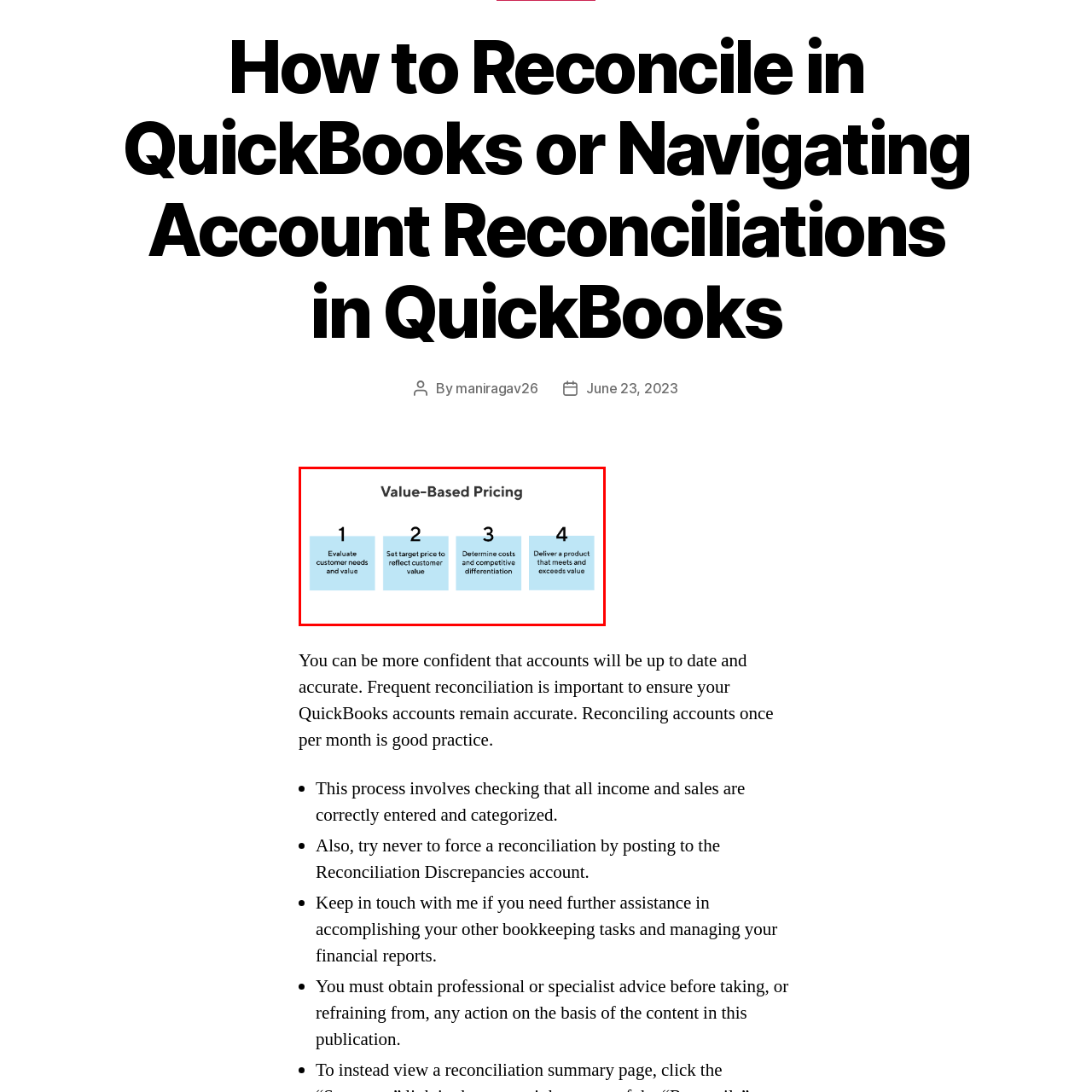What is the purpose of setting a target price?
Inspect the image enclosed by the red bounding box and elaborate on your answer with as much detail as possible based on the visual cues.

The purpose of setting a target price is to ensure that it resonates with the perceived customer value, which leads to better market acceptance. This step is critical in determining the optimal price that aligns with customer expectations.